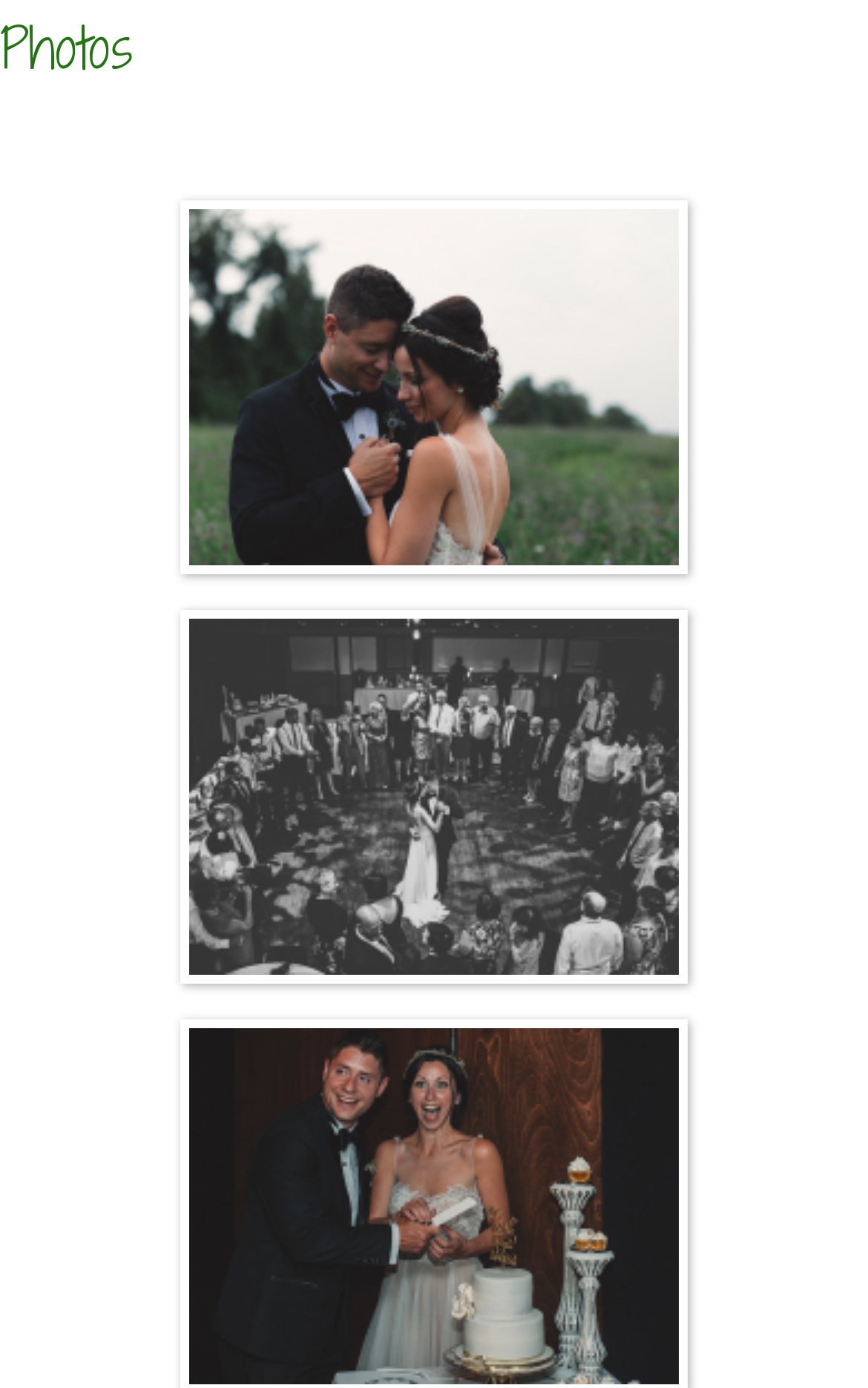Find and provide the bounding box coordinates for the UI element described here: "Ashley & Joseph Click Here". The coordinates should be given as four float numbers between 0 and 1: [left, top, right, bottom].

[0.218, 0.446, 0.782, 0.703]